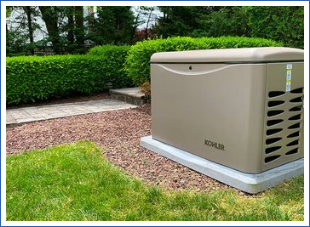Where is the generator primarily used?
Based on the image content, provide your answer in one word or a short phrase.

Fife area